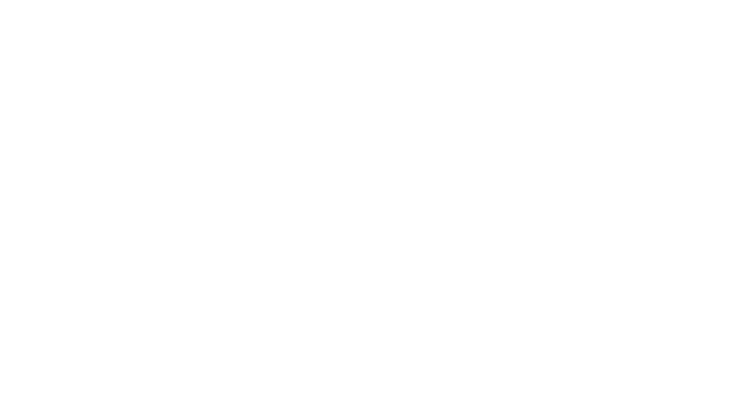Generate an elaborate caption that includes all aspects of the image.

The image depicts a sleek and professional SWOT Analysis Infographic Template designed for use in PowerPoint presentations. It showcases a structured layout, prominently featuring sections labeled "Strengths," "Weaknesses," "Opportunities," and "Threats," which are essential components of the SWOT analysis framework. This template aims to help users effectively analyze strategic planning elements for businesses or projects. The overall design is clean and visually appealing, making it suitable for both corporate and educational settings. Accompanying the infographic is a title or heading, indicating its purpose and enhancing its usability for presentations aiming to convey strategic insights.